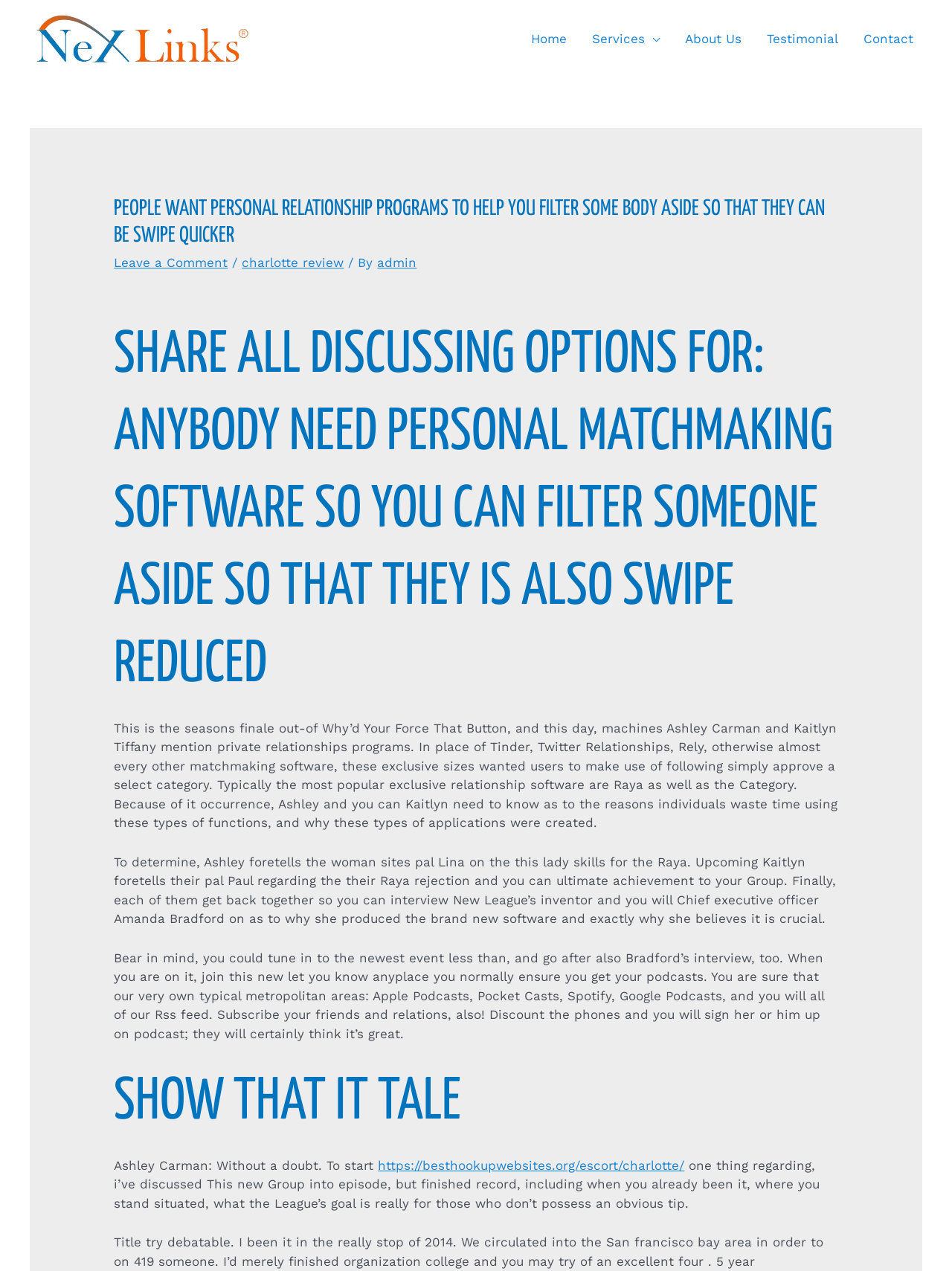Please answer the following question using a single word or phrase: 
What is the name of the podcast mentioned?

Why’d Your Force That Button